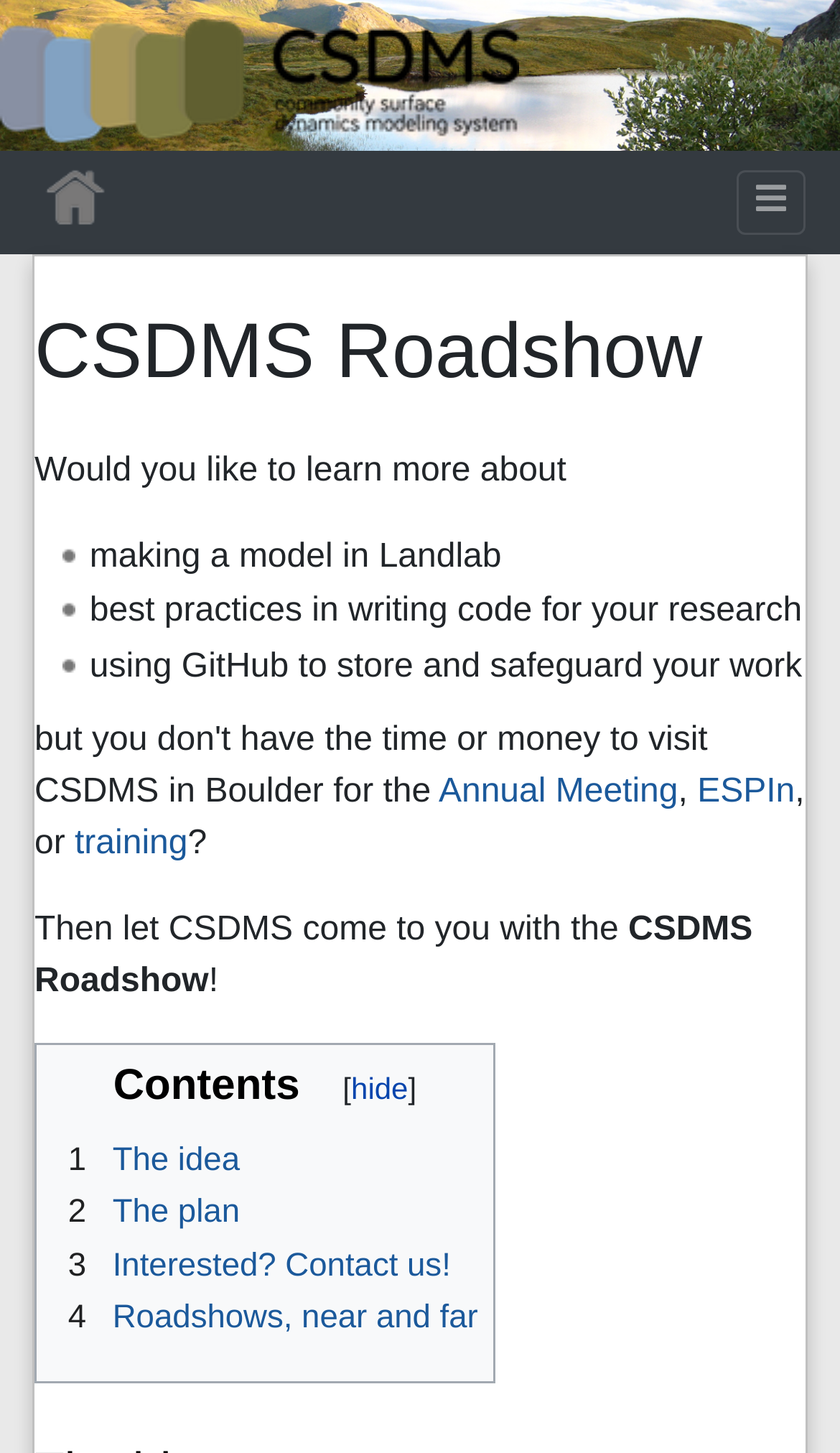Please indicate the bounding box coordinates of the element's region to be clicked to achieve the instruction: "View the Annual Meeting page". Provide the coordinates as four float numbers between 0 and 1, i.e., [left, top, right, bottom].

[0.522, 0.532, 0.807, 0.558]